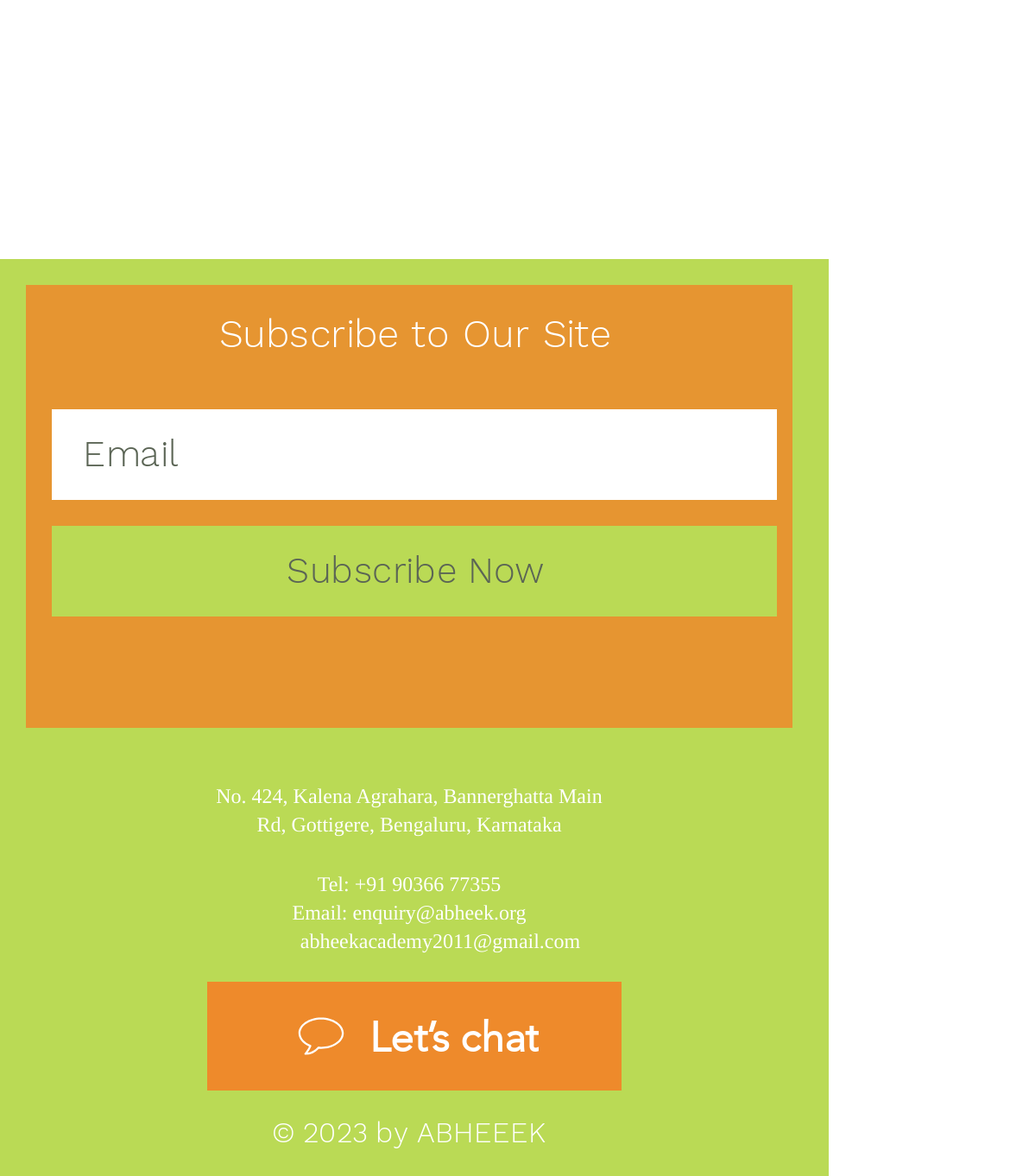Answer the question below with a single word or a brief phrase: 
What is the alternative email address provided?

abheekacademy2011@gmail.com